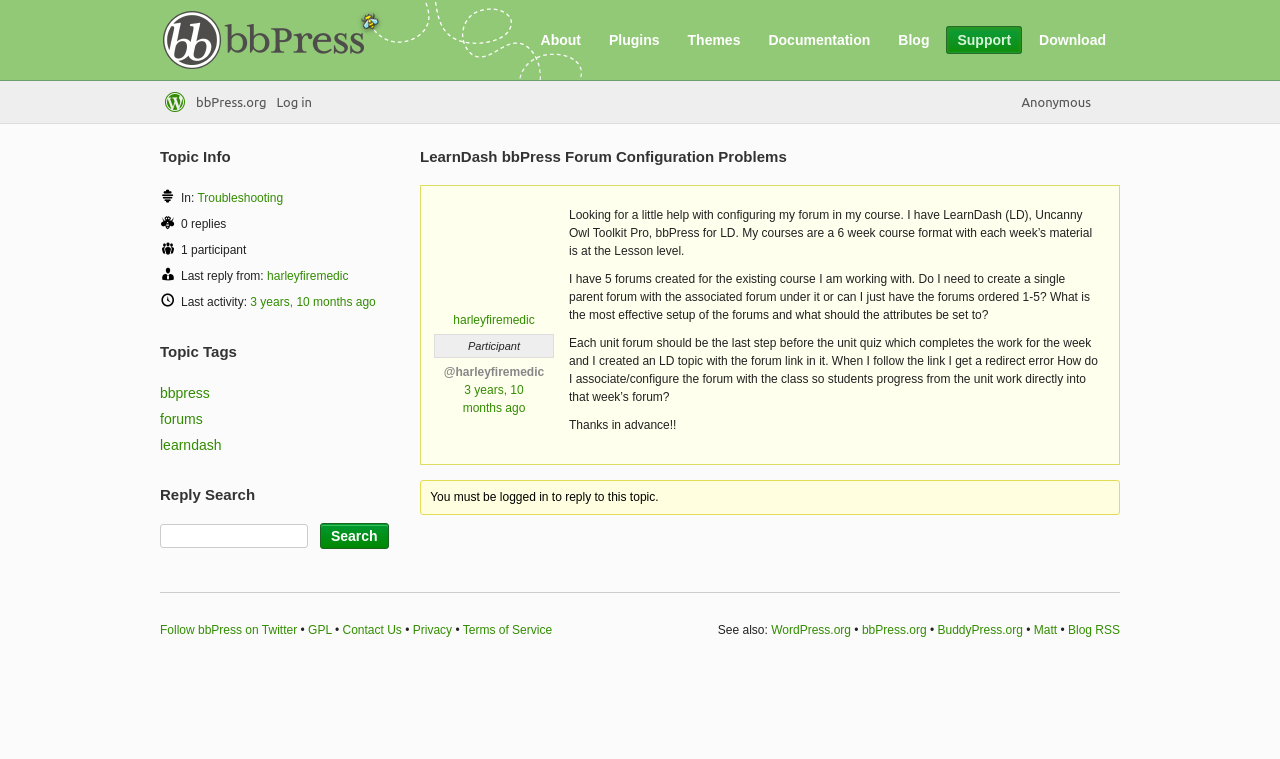What is the role of the user 'harleyfiremedic' in this topic?
Refer to the image and offer an in-depth and detailed answer to the question.

I determined the role of the user 'harleyfiremedic' by looking at the text 'Participant' which is located next to the user's name. This text indicates the user's role in the topic.